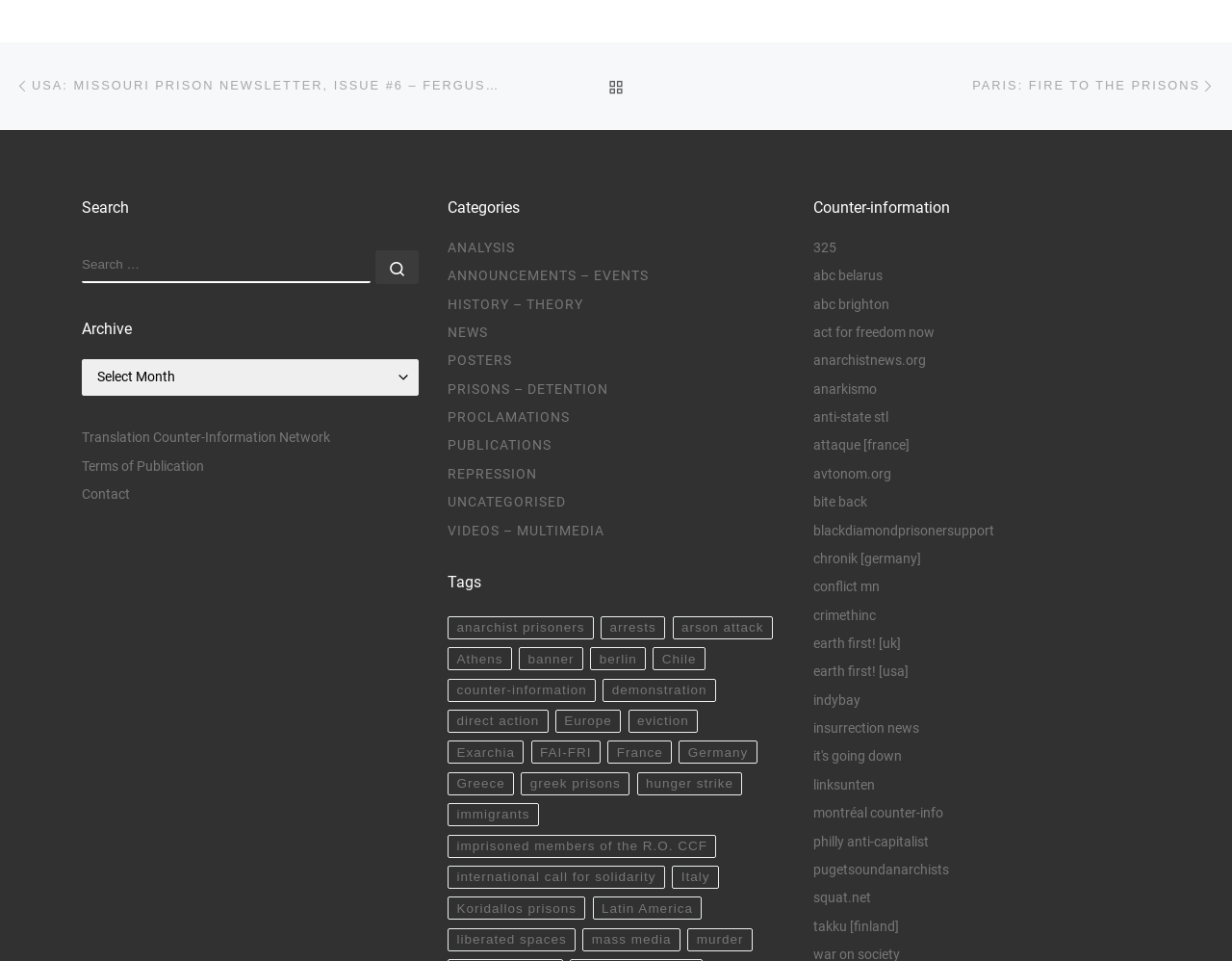Determine the coordinates of the bounding box that should be clicked to complete the instruction: "Explore the Archive". The coordinates should be represented by four float numbers between 0 and 1: [left, top, right, bottom].

[0.066, 0.333, 0.34, 0.353]